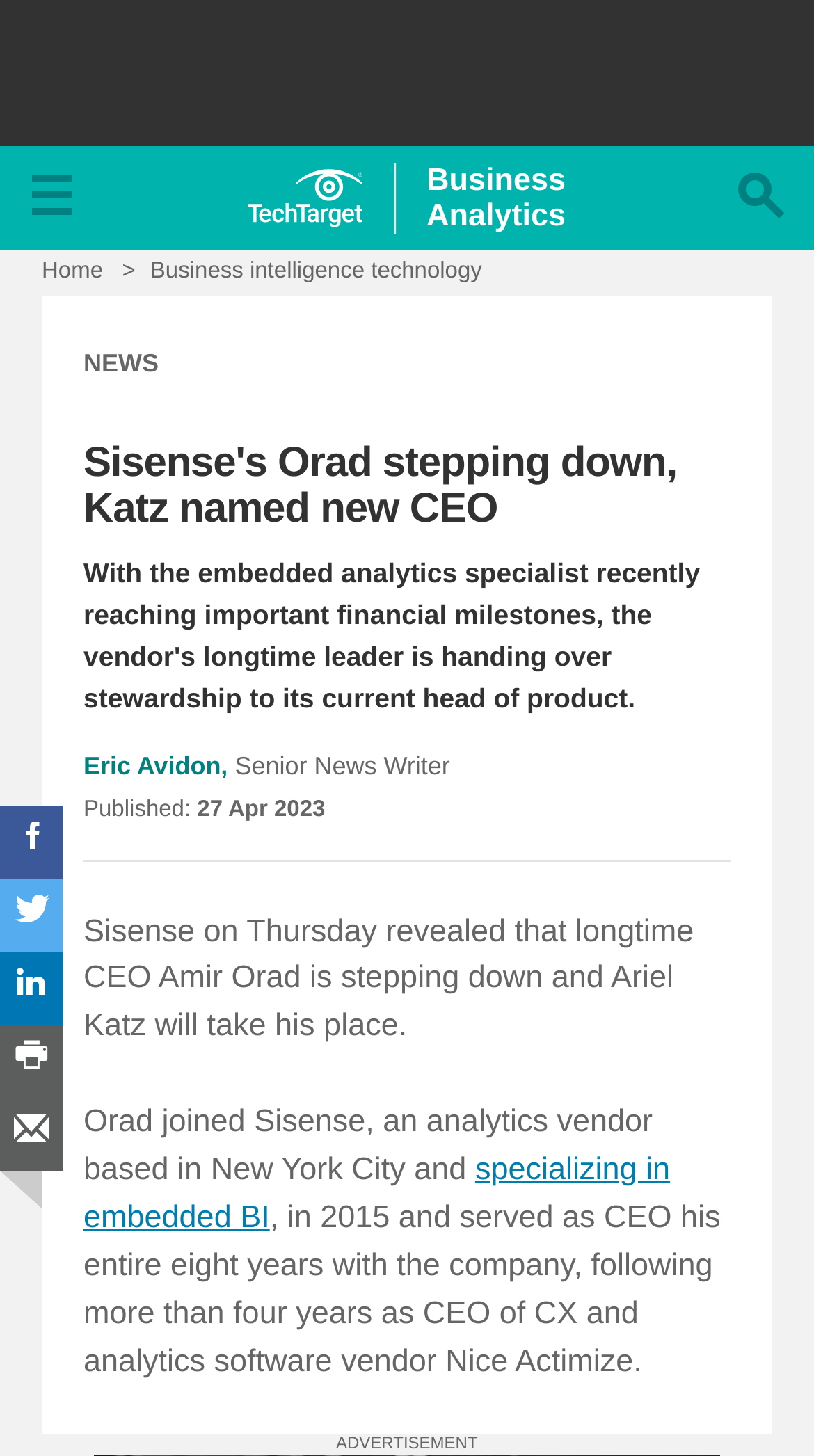What is the position of Ariel Katz in the company?
Answer briefly with a single word or phrase based on the image.

CEO